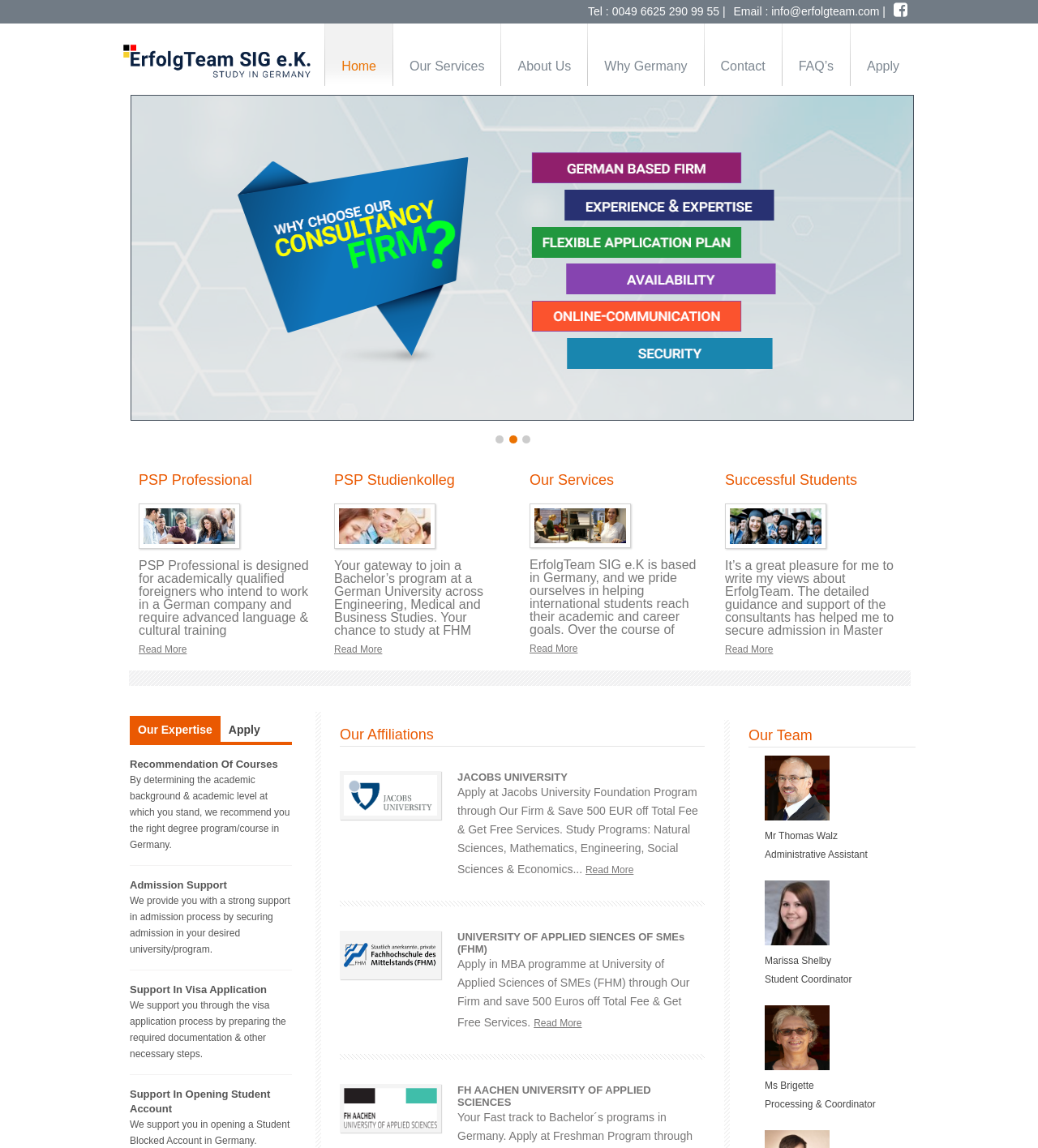Identify the bounding box coordinates of the specific part of the webpage to click to complete this instruction: "View the 'Our Services' page".

[0.379, 0.02, 0.482, 0.075]